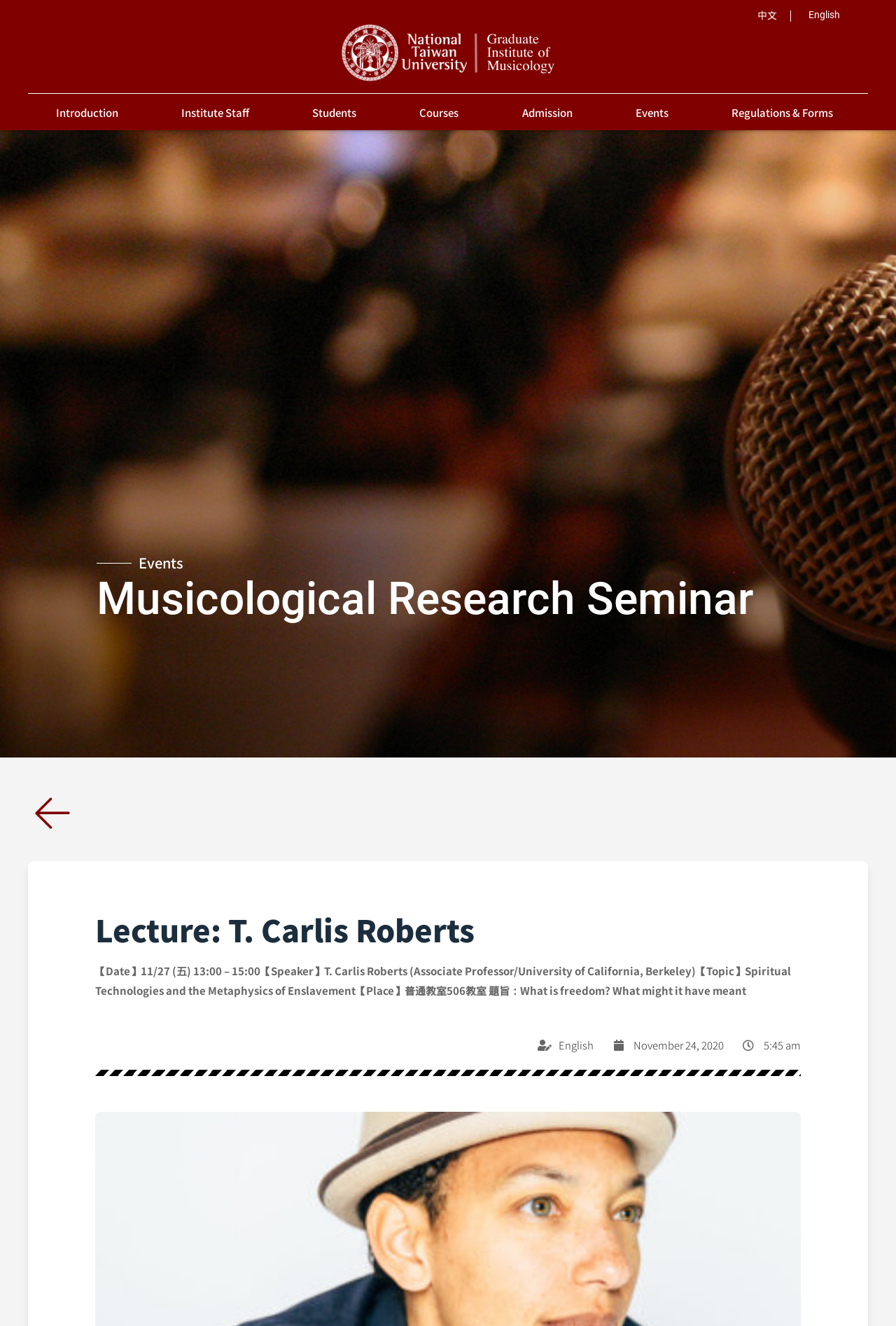Provide a one-word or brief phrase answer to the question:
What is the topic of the lecture?

Spiritual Technologies and the Metaphysics of Enslavement